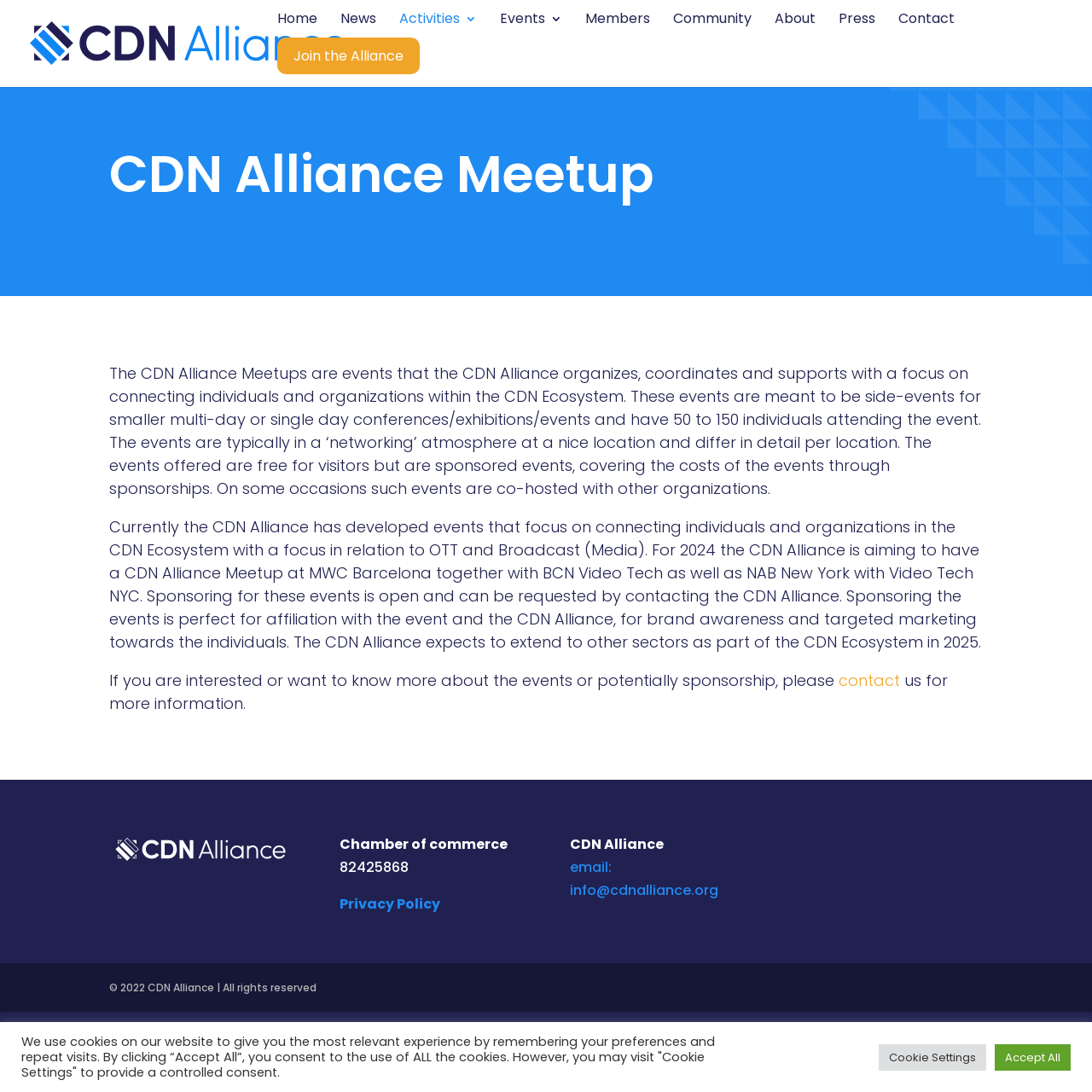Extract the primary header of the webpage and generate its text.

CDN Alliance Meetup